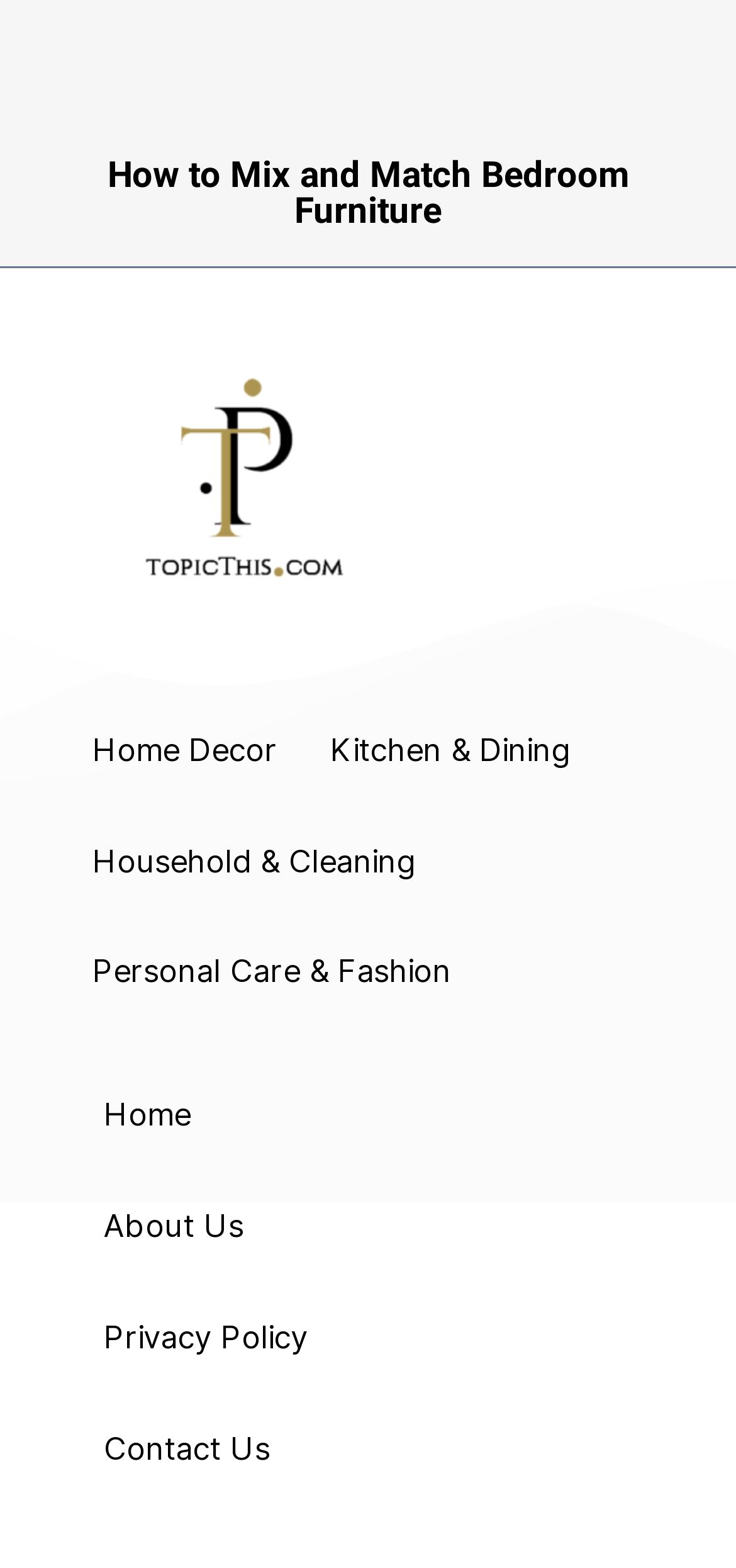Please answer the following question using a single word or phrase: 
How many main categories are in the site navigation?

4